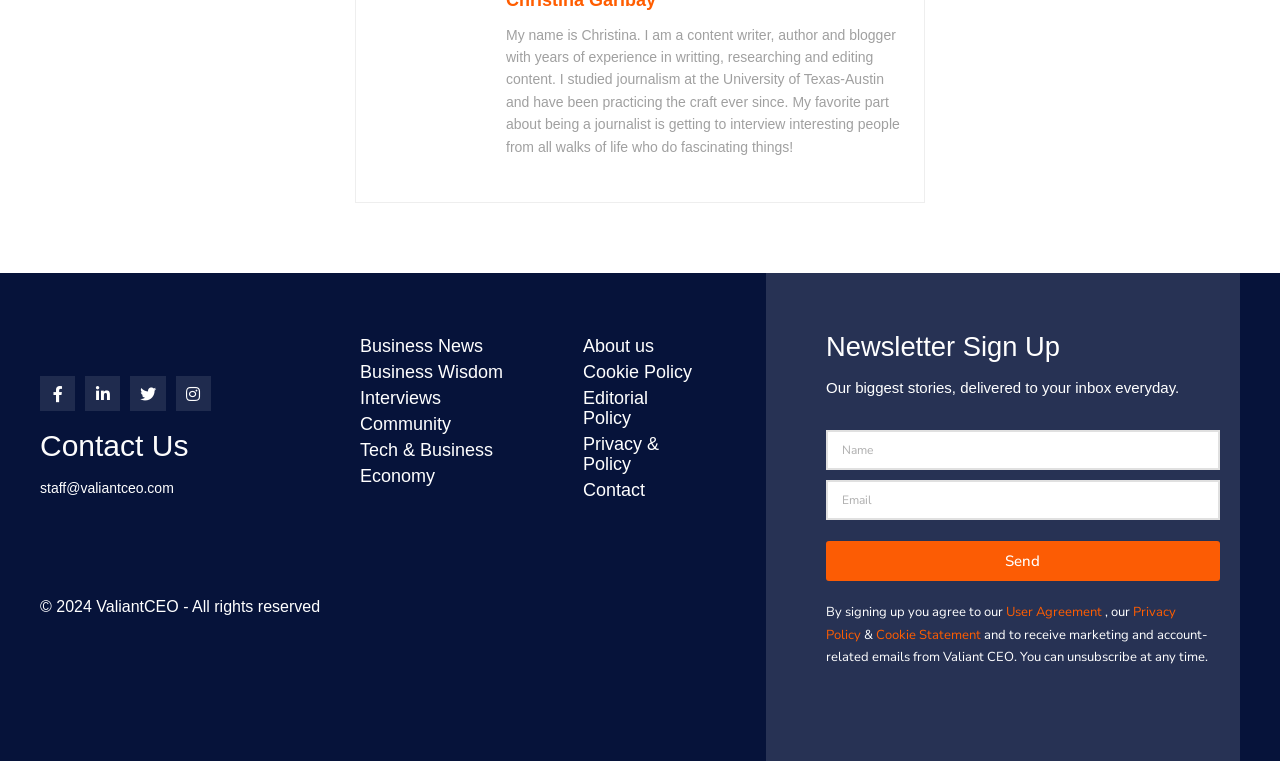Identify the bounding box coordinates of the section to be clicked to complete the task described by the following instruction: "Enter your name in the input field". The coordinates should be four float numbers between 0 and 1, formatted as [left, top, right, bottom].

[0.645, 0.565, 0.953, 0.618]